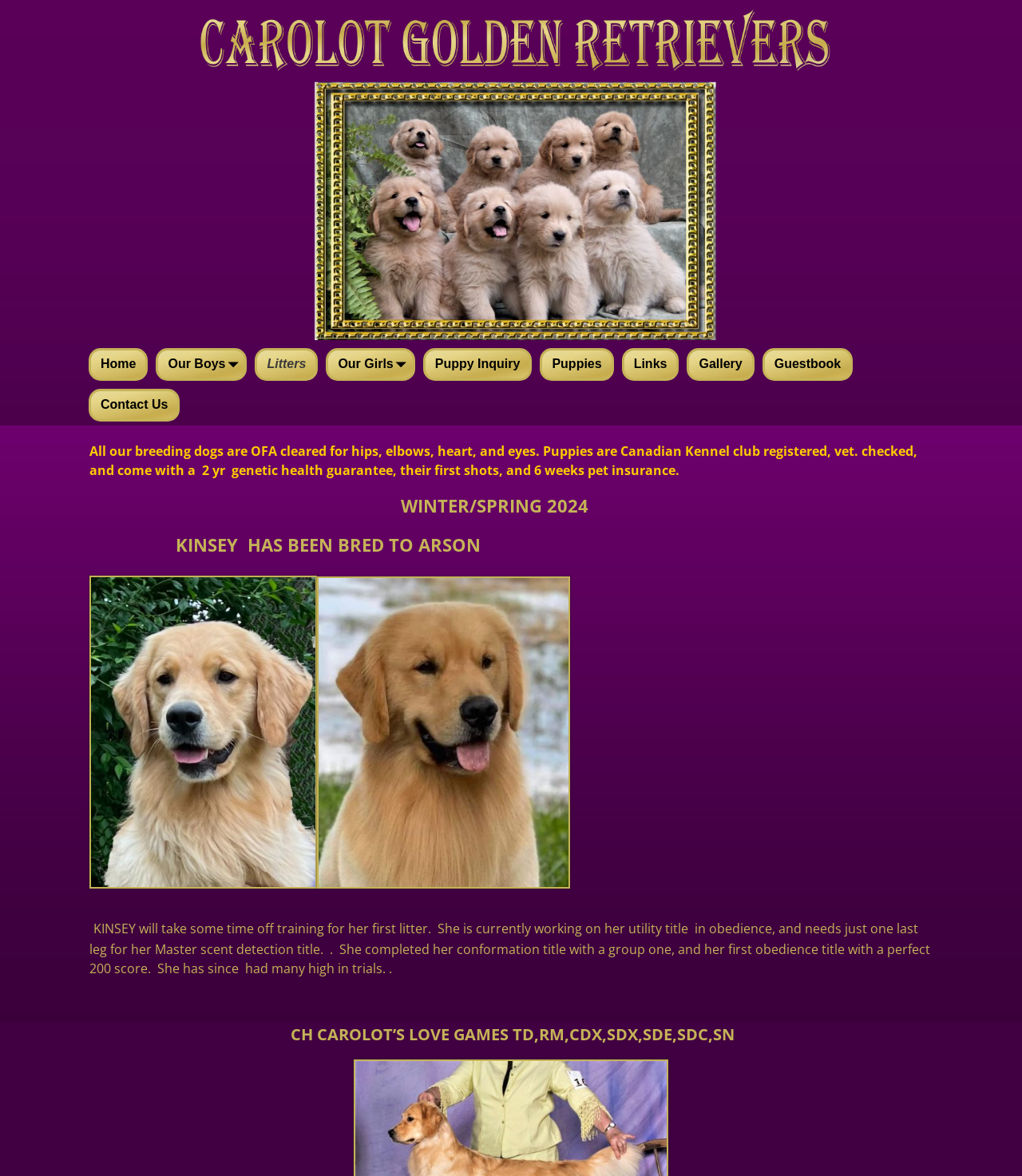Pinpoint the bounding box coordinates of the clickable element to carry out the following instruction: "Click on Home."

[0.087, 0.296, 0.145, 0.324]